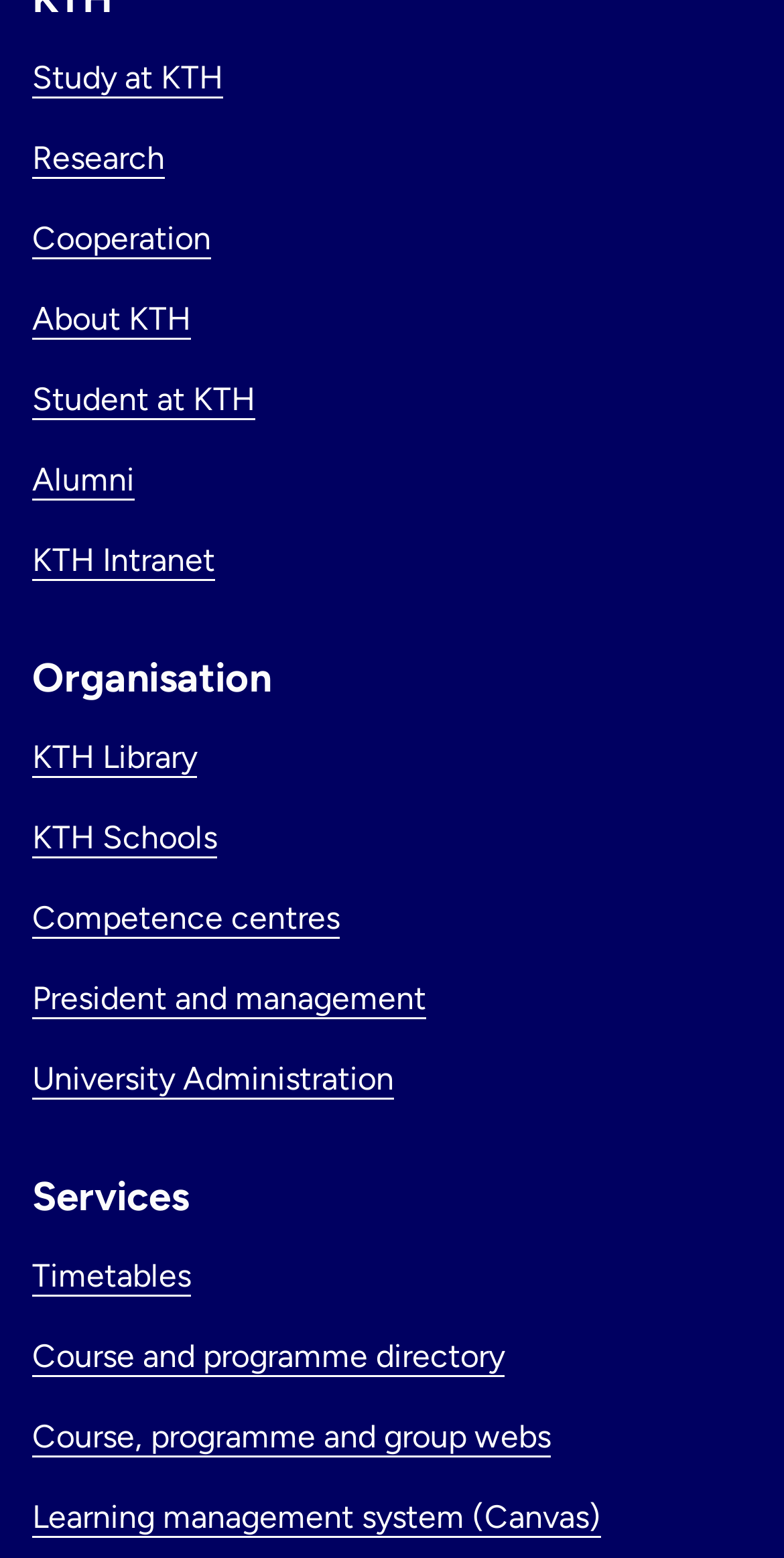How many links are there under the 'Organisation' heading?
Answer the question in a detailed and comprehensive manner.

By counting the links under the 'Organisation' heading, I can see that there are 7 links: KTH Library, KTH Schools, Competence centres, President and management, University Administration, and two others.